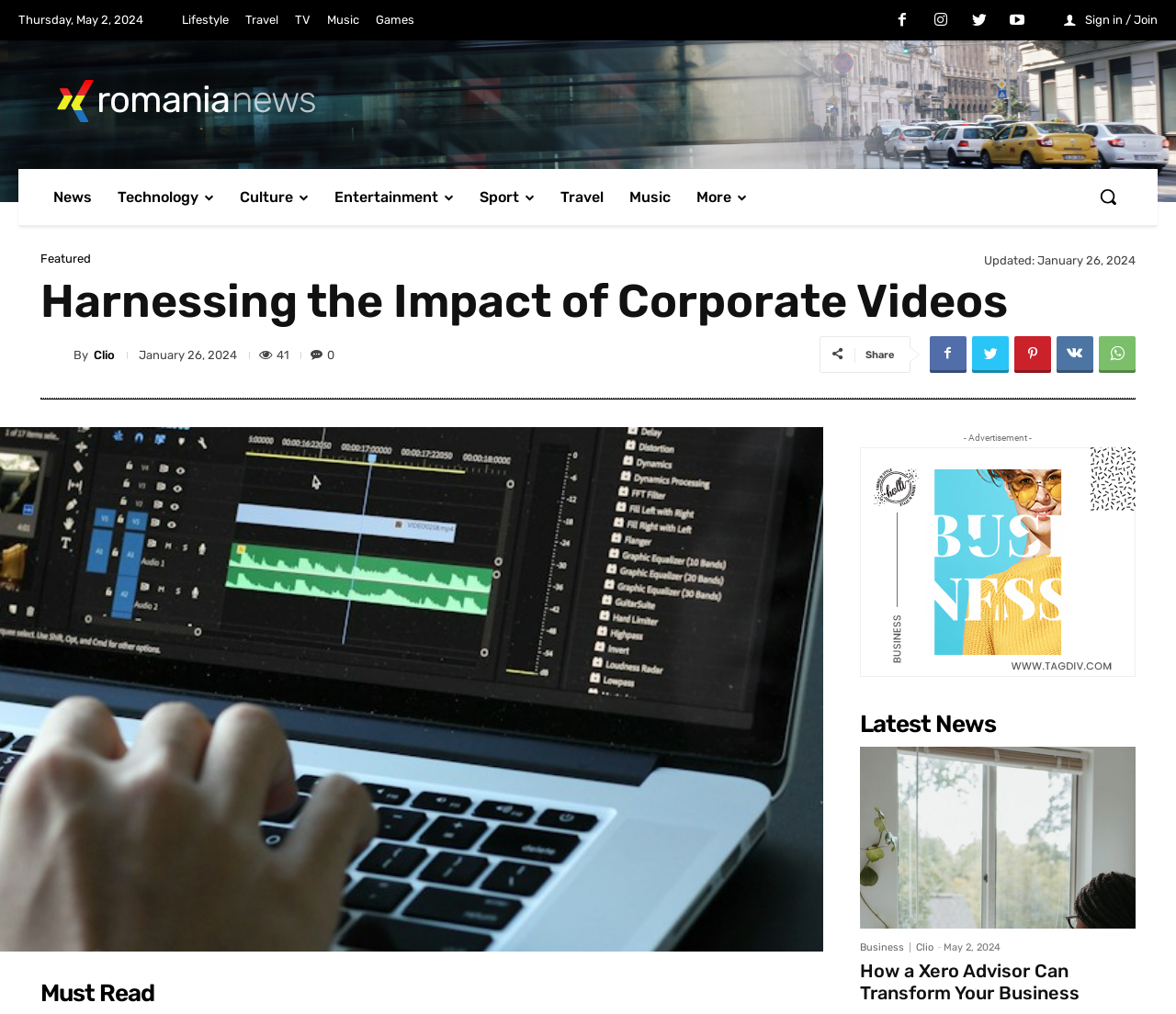Locate the bounding box coordinates of the area to click to fulfill this instruction: "Search for something". The bounding box should be presented as four float numbers between 0 and 1, in the order [left, top, right, bottom].

[0.919, 0.167, 0.966, 0.221]